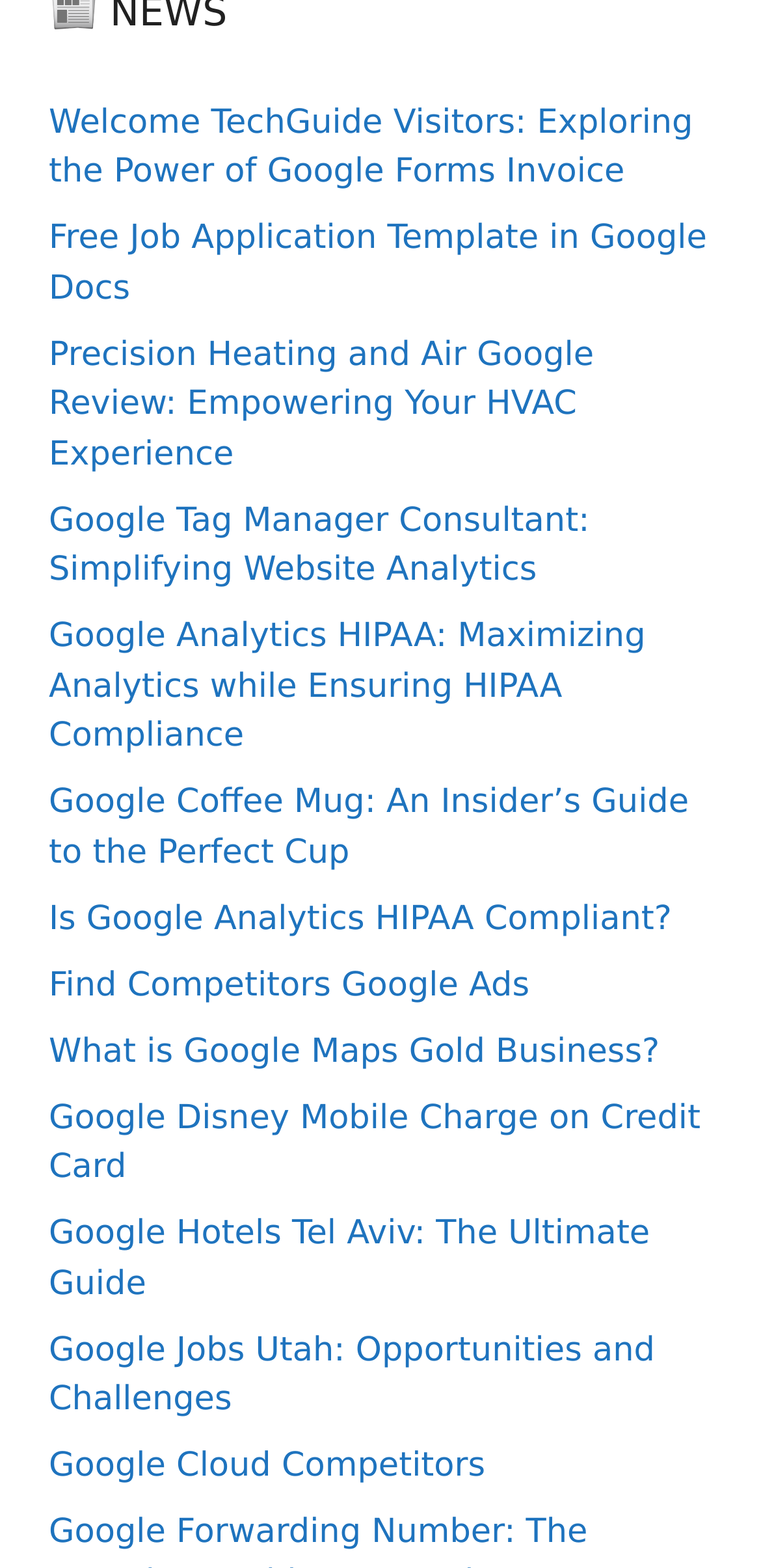Respond to the question below with a single word or phrase:
Are there any links about Google Cloud?

Yes